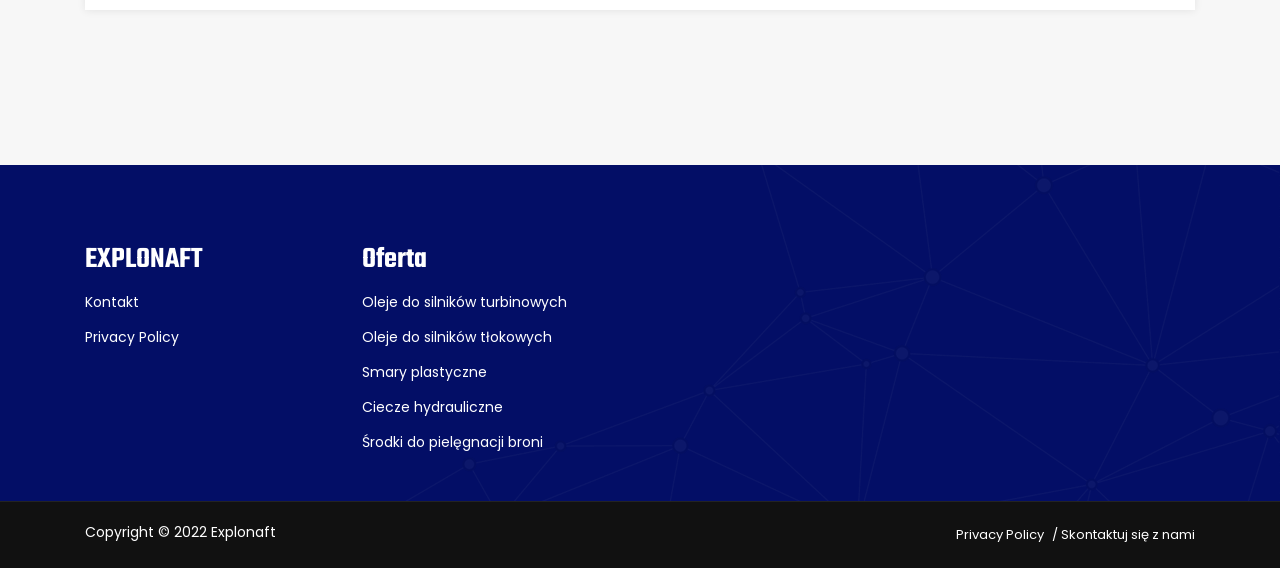What is the year of copyright?
Please utilize the information in the image to give a detailed response to the question.

The year of copyright can be found in the StaticText element 'Copyright © 2022 Explonaft' which is located at the bottom of the webpage.